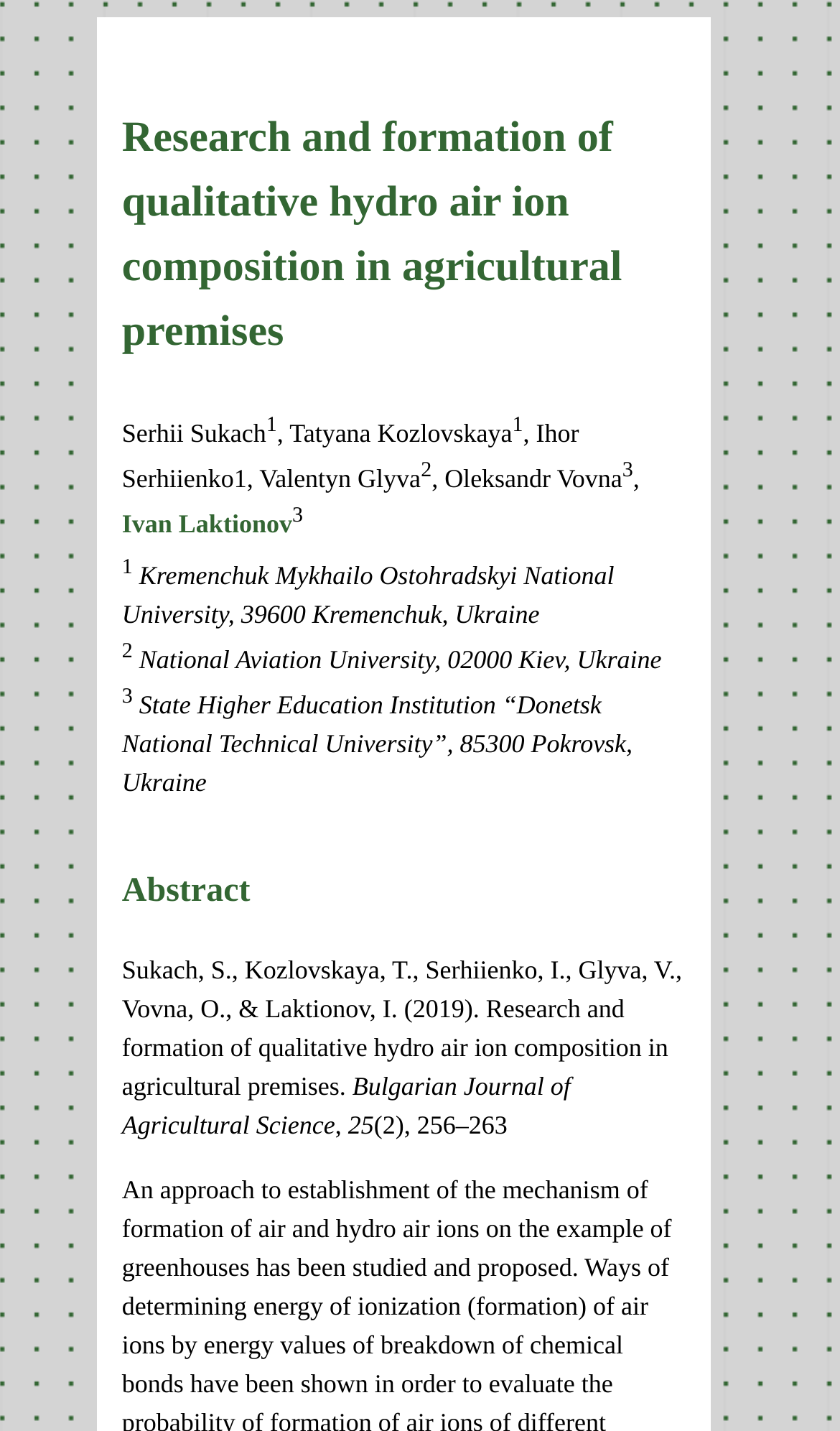Create a detailed description of the webpage's content and layout.

The webpage is dedicated to a research article titled "Research and formation of qualitative hydro air ion composition in agricultural premises" in the Bulgarian Journal of Agricultural Sciences. 

At the top, there is a heading with the title of the article, followed by the authors' names, including Serhii Sukach, Tatyana Kozlovskaya, Ihor Serhiienko, Valentyn Glyva, Oleksandr Vovna, and Ivan Laktionov, along with their affiliations, which are Kremenchuk Mykhailо Ostohradskyi National University, National Aviation University, and State Higher Education Institution “Donetsk National Technical University”. 

Below the authors' information, there is an abstract section, which summarizes the research article. The abstract is written by the authors and provides an overview of their research on hydro air ion composition in agricultural premises. 

On the right side of the abstract, there is a citation section, which includes the publication details, such as the journal name, volume number, issue number, and page numbers.